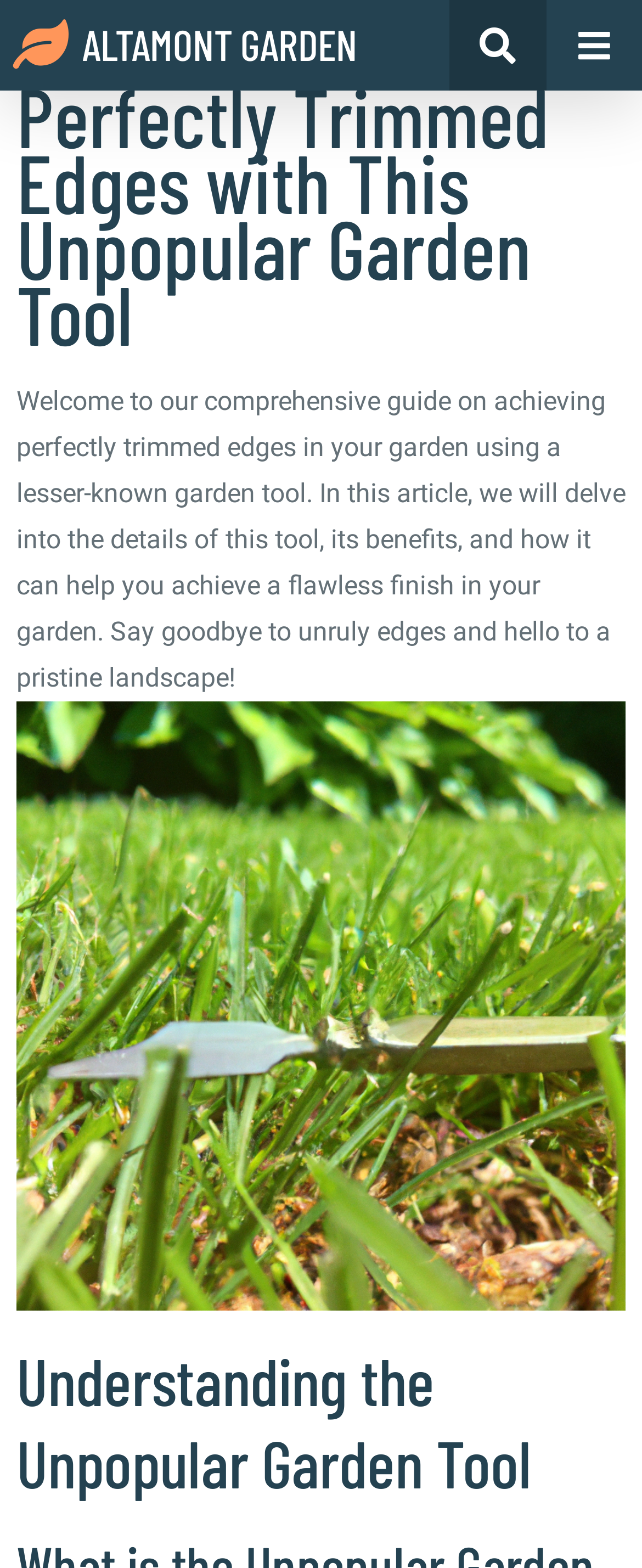What is the benefit of using this garden tool?
Please provide a full and detailed response to the question.

According to the static text 'Welcome to our comprehensive guide on achieving perfectly trimmed edges in your garden using a lesser-known garden tool. In this article, we will delve into the details of this tool, its benefits, and how it can help you achieve a flawless finish in your garden...', one of the benefits of using this garden tool is to achieve a flawless finish in the garden.